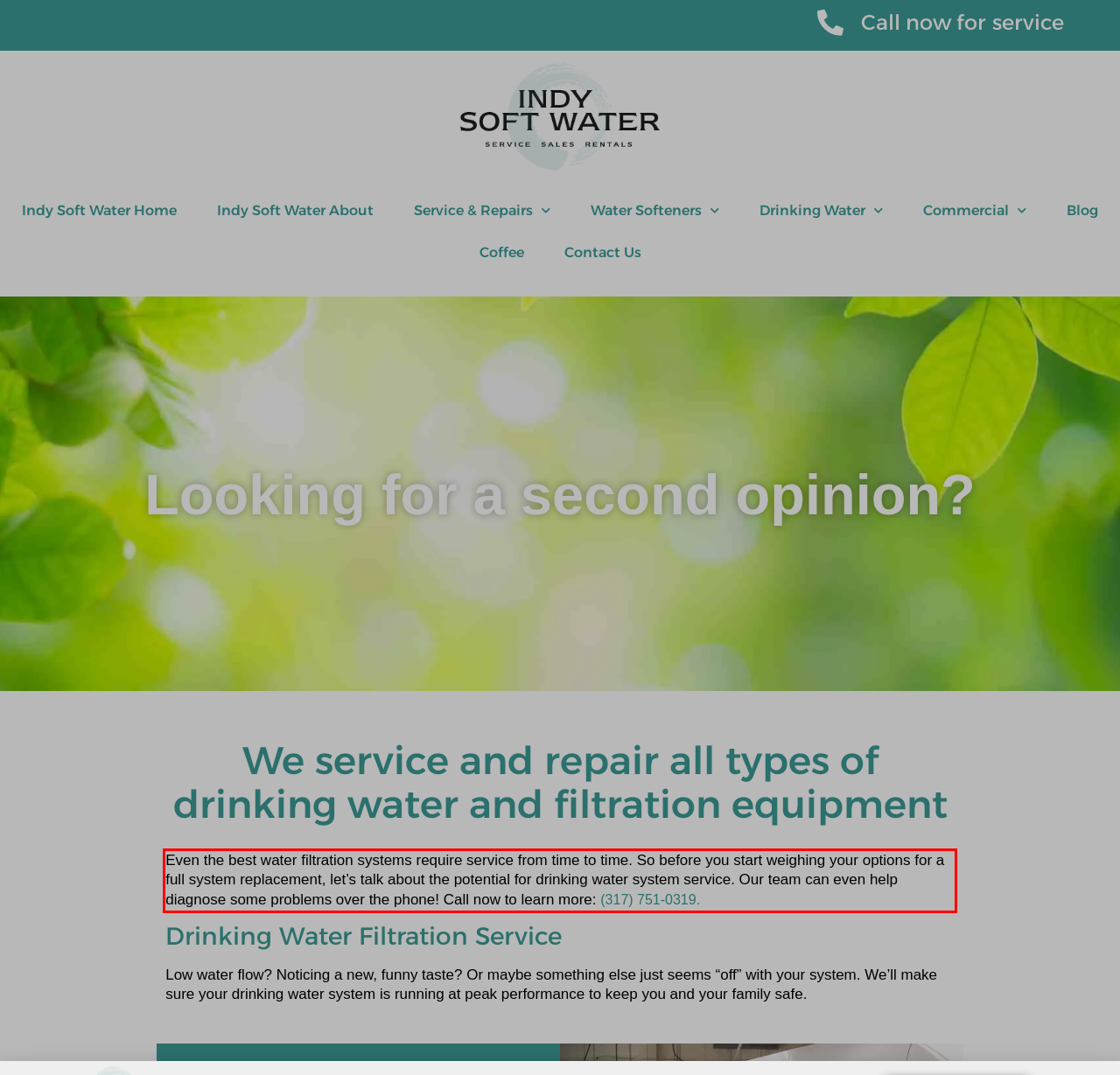Given the screenshot of a webpage, identify the red rectangle bounding box and recognize the text content inside it, generating the extracted text.

Even the best water filtration systems require service from time to time. So before you start weighing your options for a full system replacement, let’s talk about the potential for drinking water system service. Our team can even help diagnose some problems over the phone! Call now to learn more: (317) 751-0319.